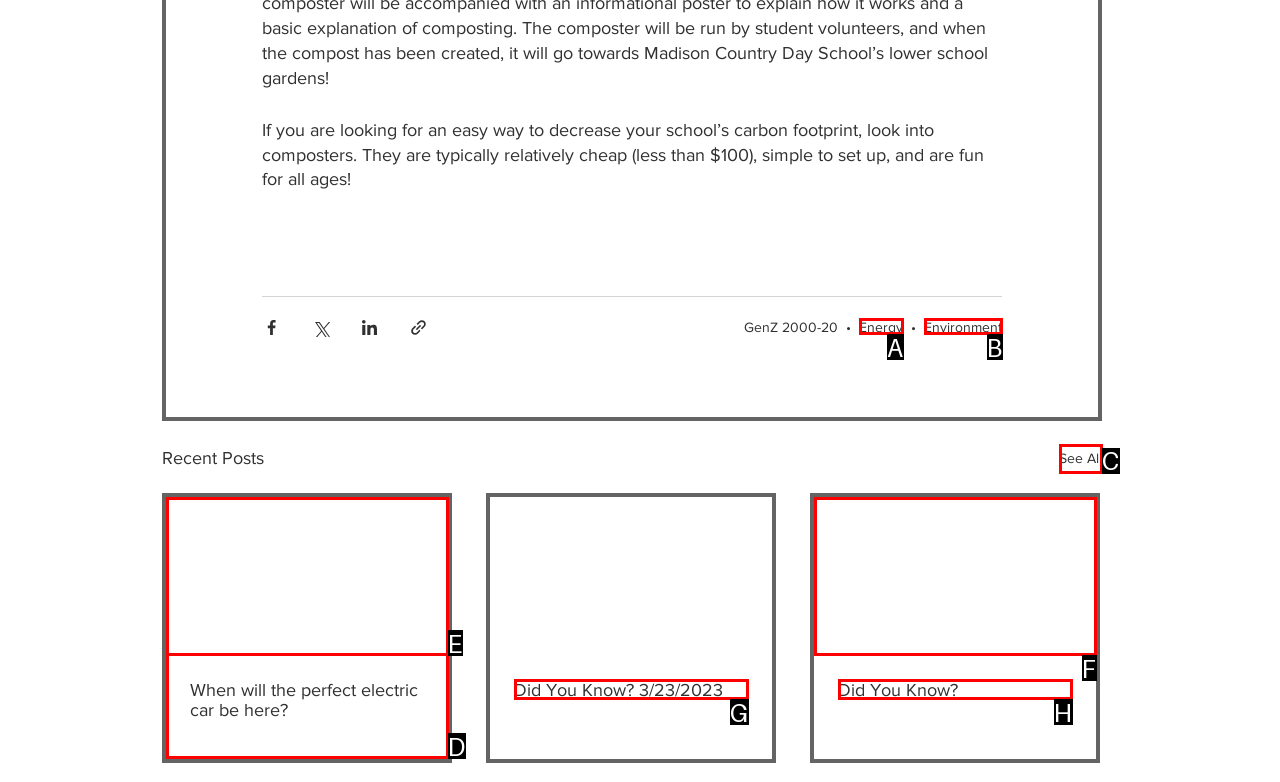Identify the letter corresponding to the UI element that matches this description: parent_node: Did You Know?
Answer using only the letter from the provided options.

F